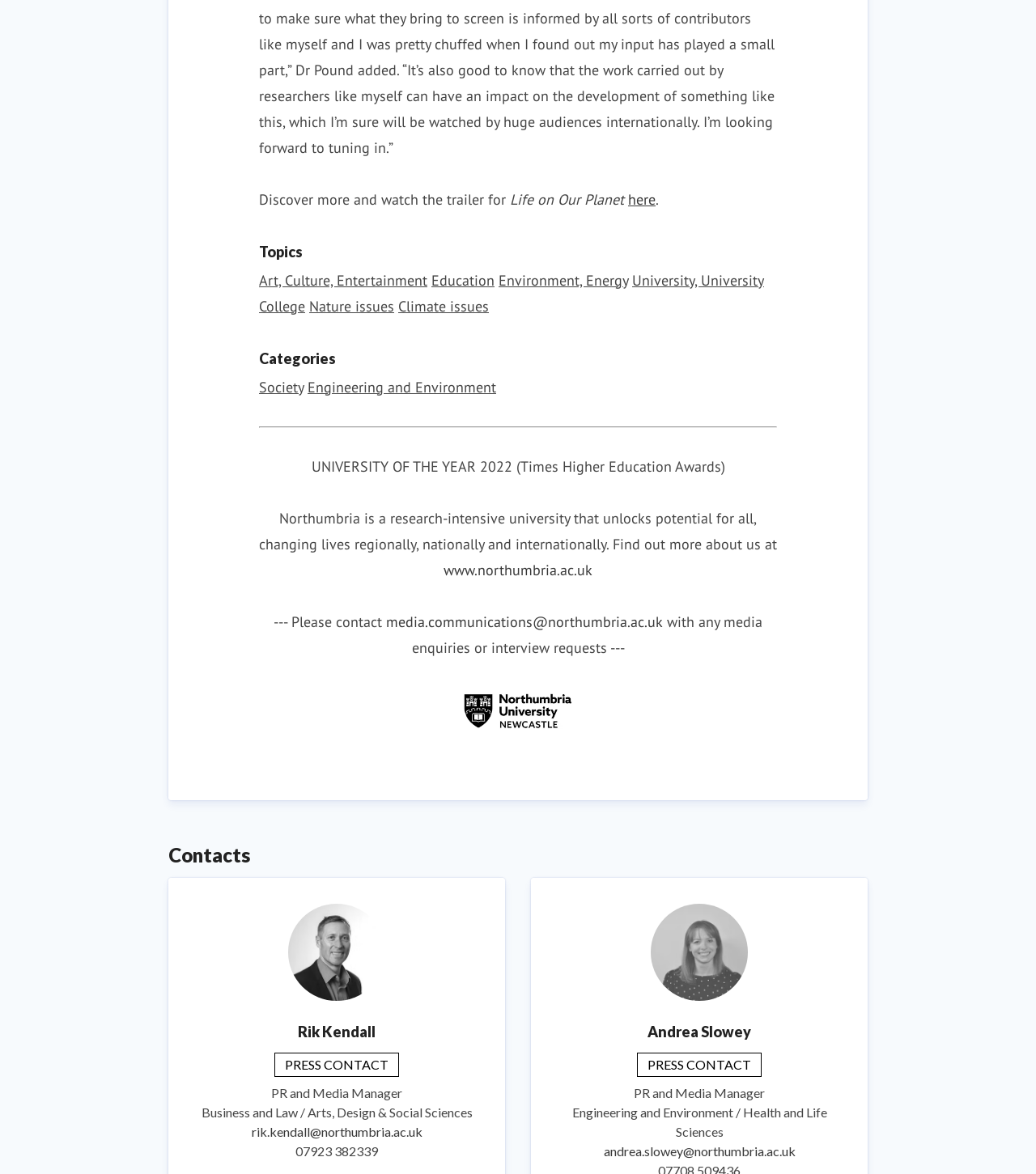Please locate the clickable area by providing the bounding box coordinates to follow this instruction: "Visit 'www.northumbria.ac.uk'".

[0.428, 0.475, 0.572, 0.497]